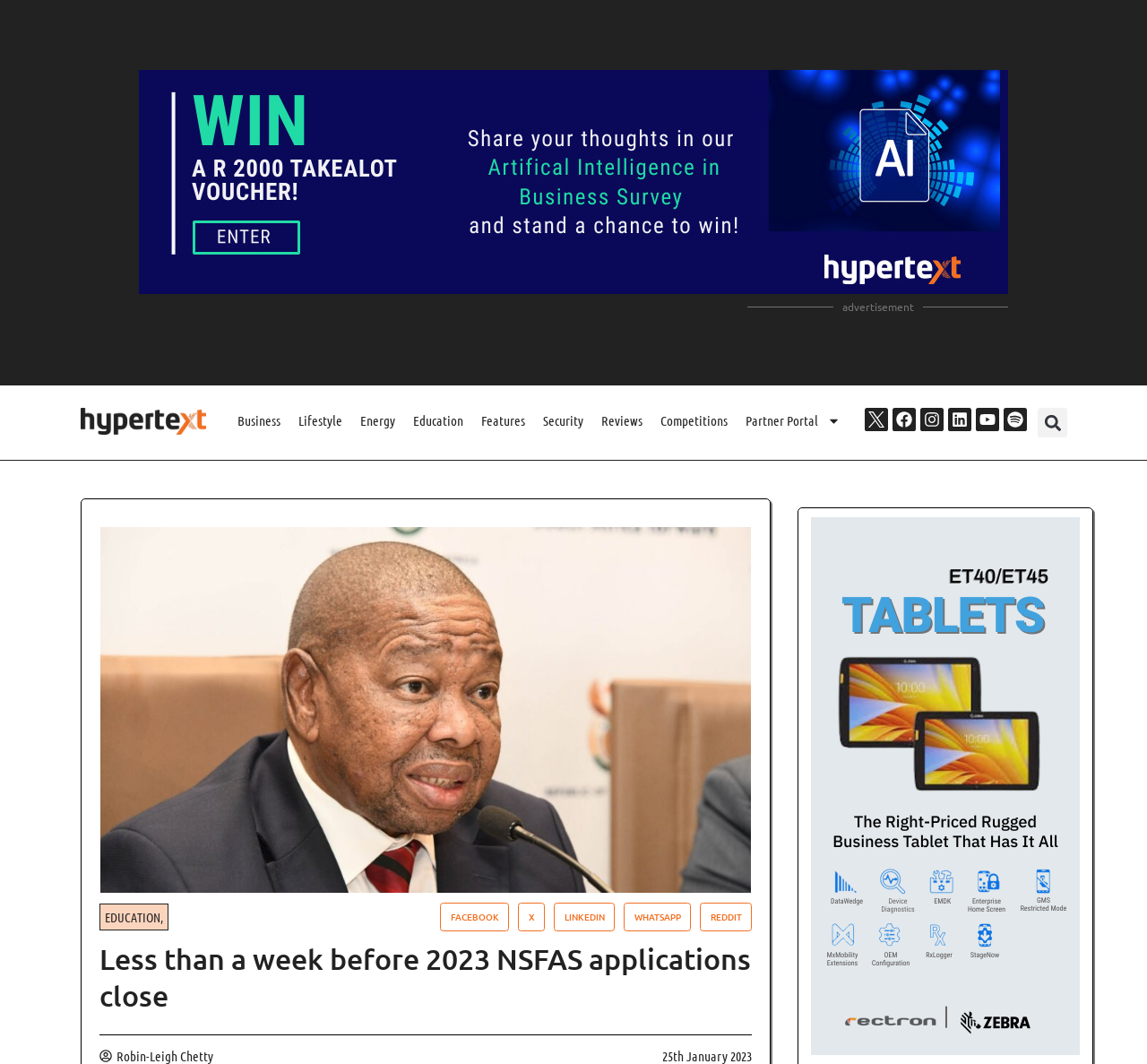How many social media platforms are available for sharing?
Based on the visual content, answer with a single word or a brief phrase.

5